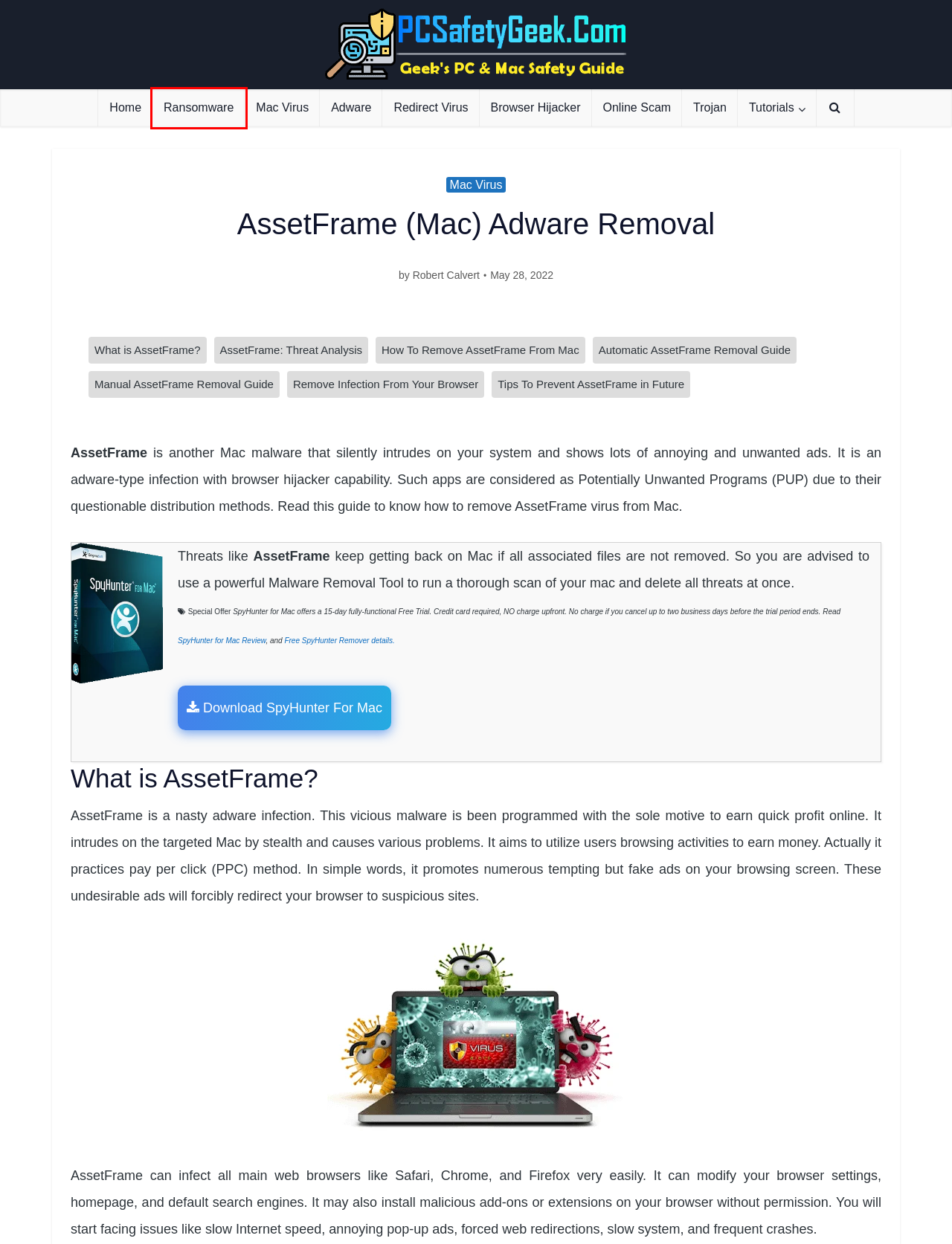You are given a webpage screenshot where a red bounding box highlights an element. Determine the most fitting webpage description for the new page that loads after clicking the element within the red bounding box. Here are the candidates:
A. Spyhunter for Mac Review (August 2022) - PCSafetyGeek.Com
B. Browser Hijacker Archives - PCSafetyGeek.Com
C. SpyHunter Free Remover Details & Terms - PCSafetyGeek.Com
D. Tutorials Archives - PCSafetyGeek.Com
E. Adware Archives - PCSafetyGeek.Com
F. Trojan Archives - PCSafetyGeek.Com
G. Ransomware Archives - PCSafetyGeek.Com
H. PCSafetyGeek.Com - Geek's PC & Mac Safety Guide

G